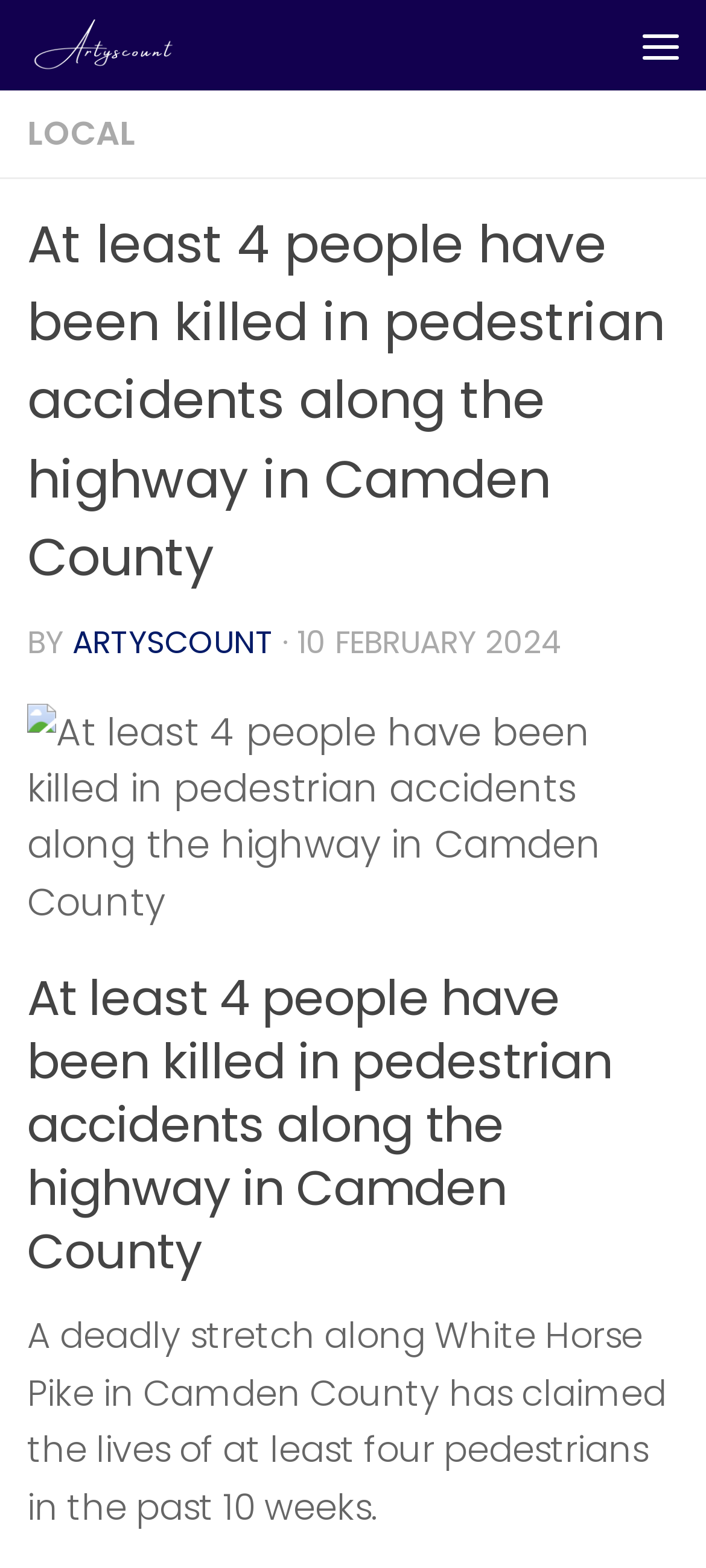When was the article published?
Refer to the image and provide a thorough answer to the question.

The publication date can be found in the time element, which is '10 FEBRUARY 2024', located next to the author's name.